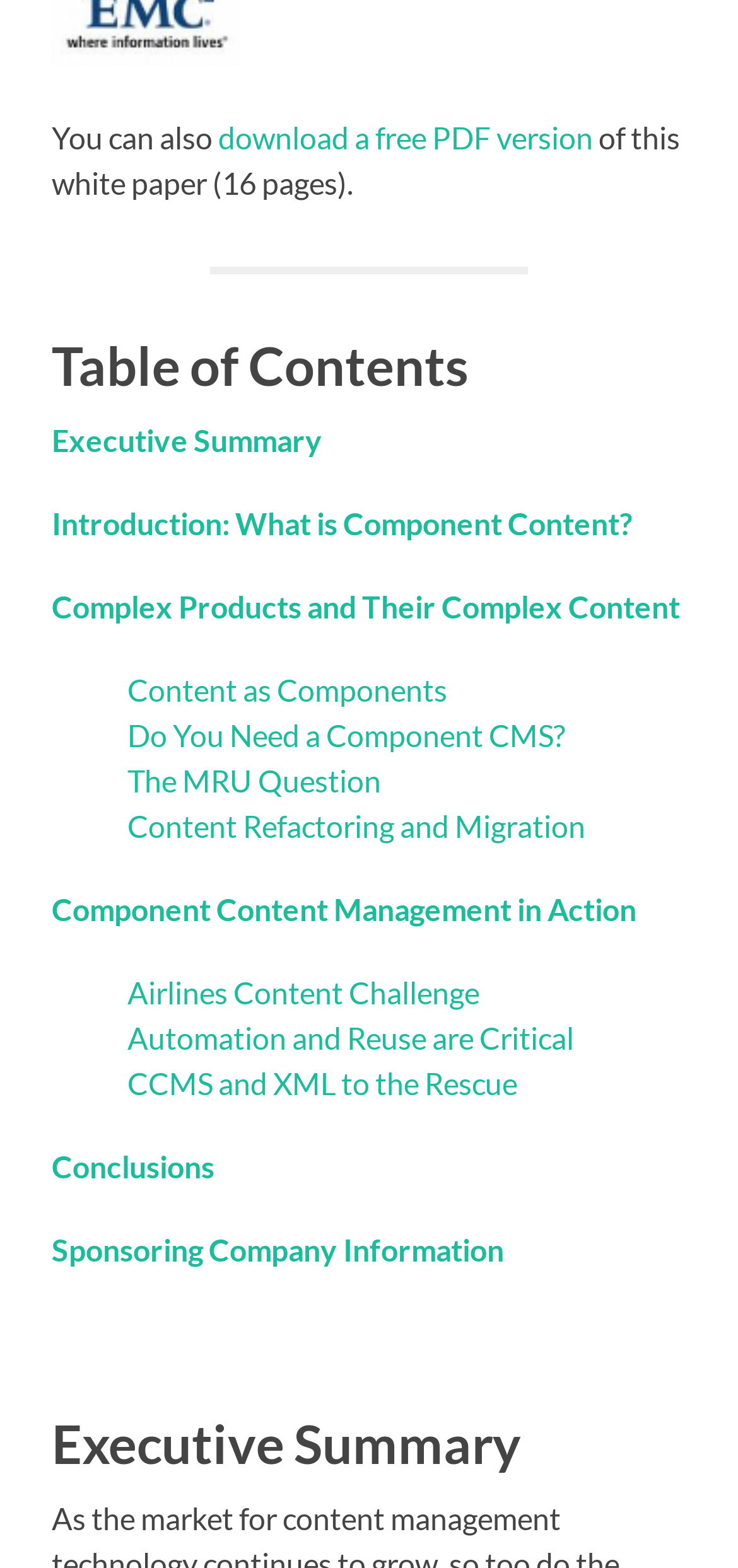Highlight the bounding box coordinates of the region I should click on to meet the following instruction: "view Sponsoring Company Information".

[0.07, 0.785, 0.683, 0.808]